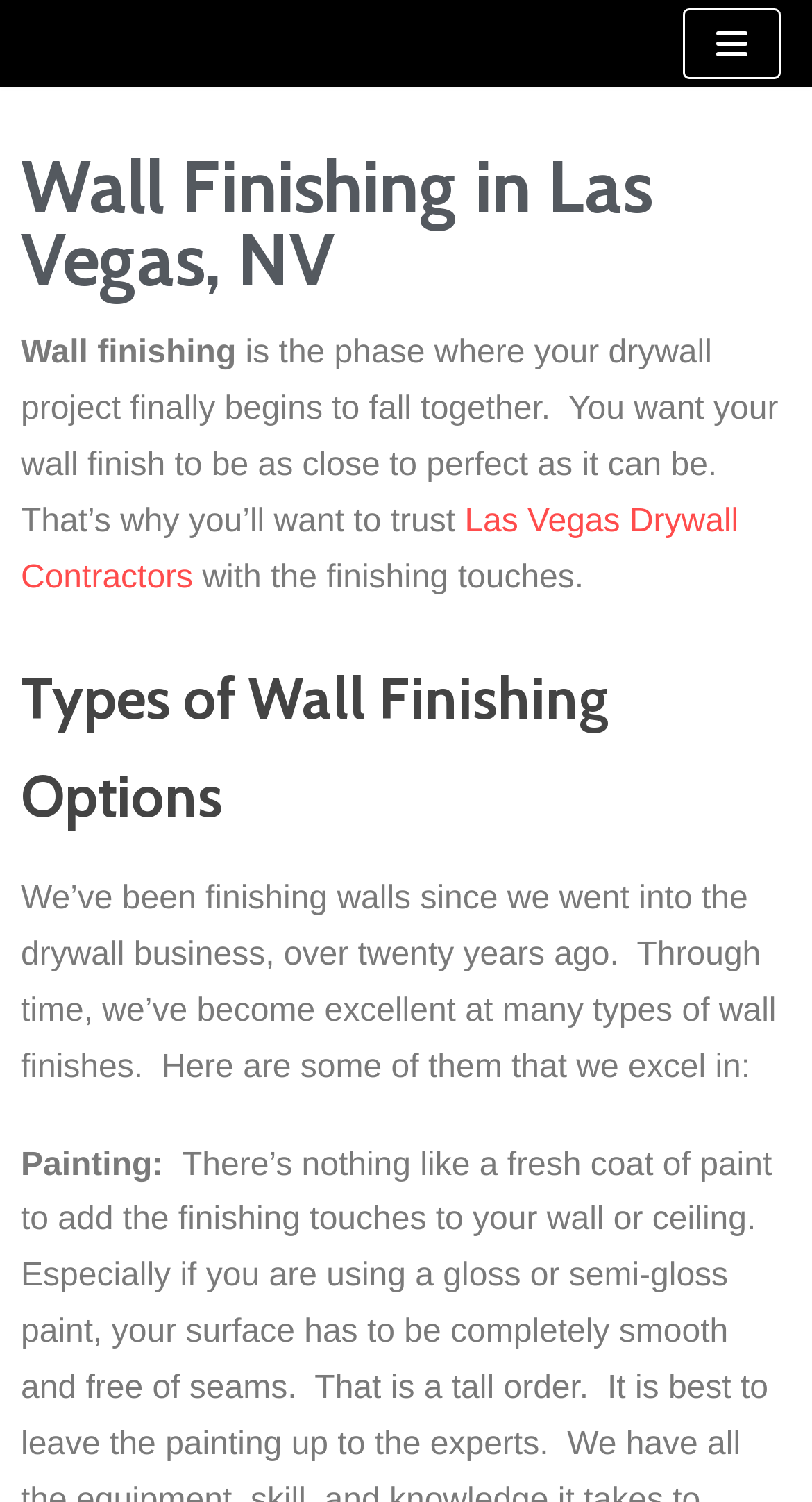Please determine the bounding box of the UI element that matches this description: Las Vegas Drywall Contractors. The coordinates should be given as (top-left x, top-left y, bottom-right x, bottom-right y), with all values between 0 and 1.

[0.026, 0.335, 0.91, 0.396]